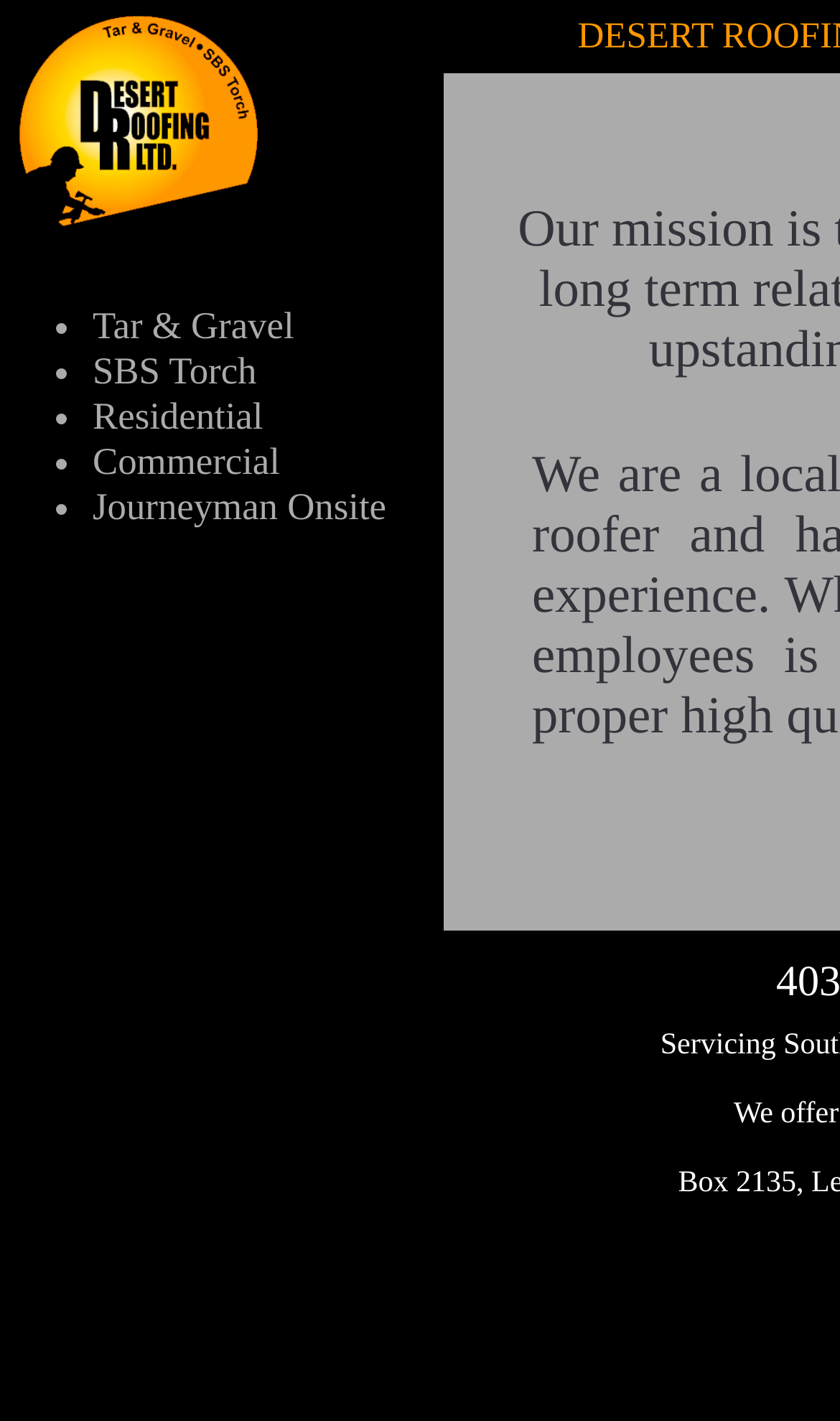What kind of clients do they serve?
Refer to the image and give a detailed response to the question.

By examining the webpage, I can see that the company serves both residential and commercial clients, as mentioned in the static text elements 'Residential' and 'Commercial'.